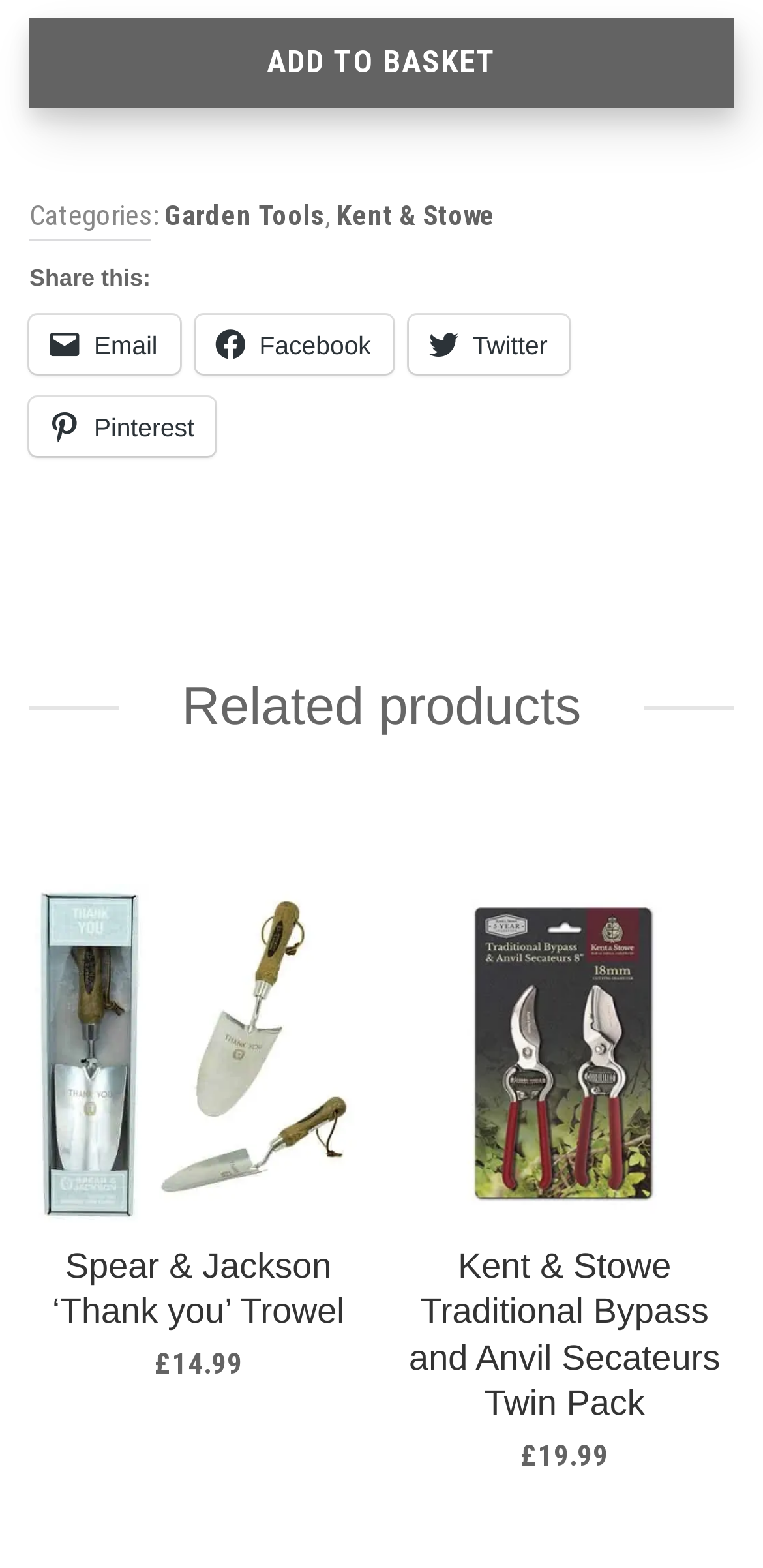From the element description Garden Tools, predict the bounding box coordinates of the UI element. The coordinates must be specified in the format (top-left x, top-left y, bottom-right x, bottom-right y) and should be within the 0 to 1 range.

[0.215, 0.127, 0.426, 0.148]